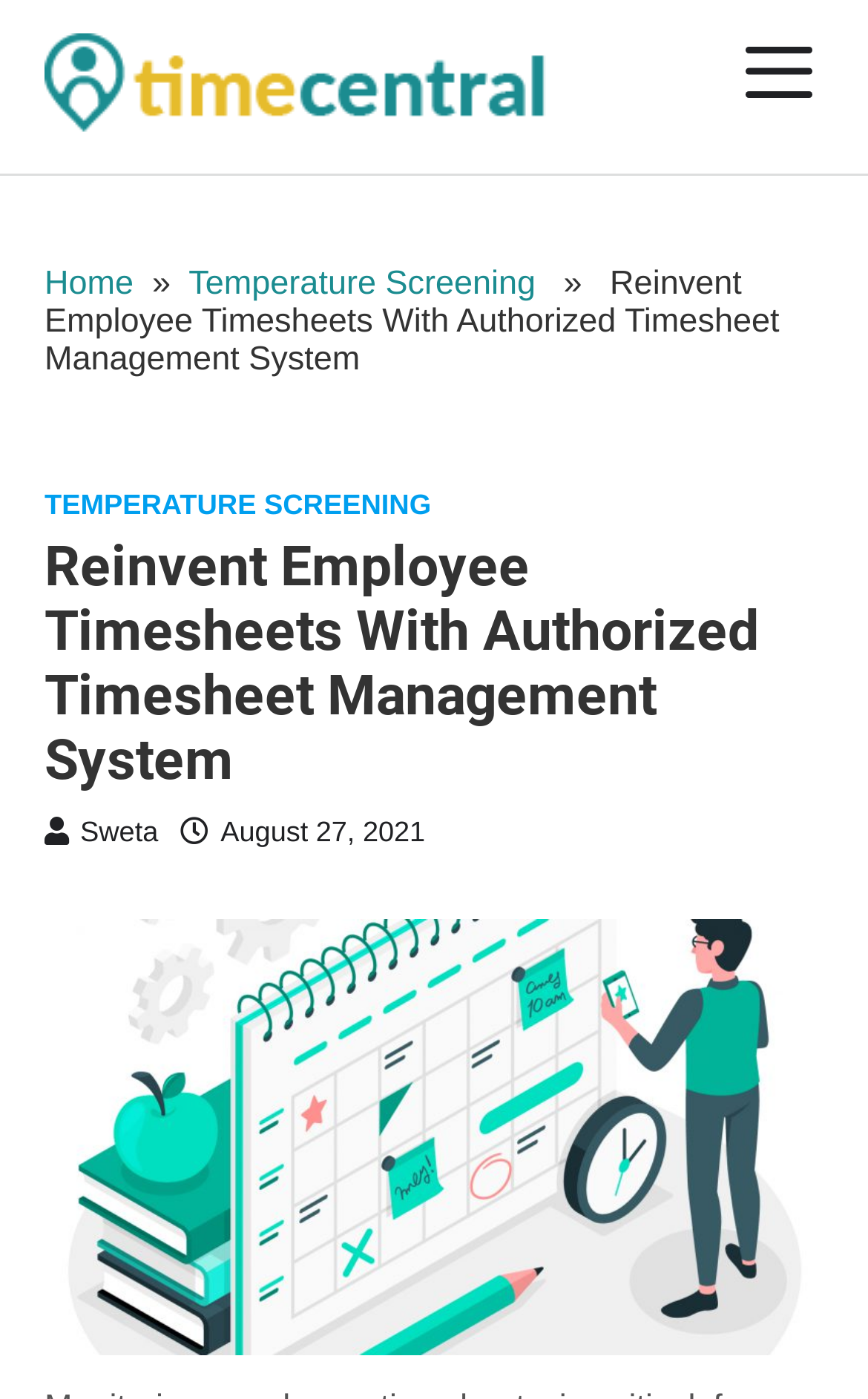Summarize the webpage in an elaborate manner.

The webpage appears to be a business-related page, specifically focused on employee timesheet management. At the top left of the page, there is a logo and a link to "TimeCentral", which is likely the company or system name. To the right of the logo, there is a button, but its purpose is unclear.

Below the logo, there is a navigation menu with links to "Home" and "Temperature Screening". The "Temperature Screening" link is followed by a brief description of the page's content, which is "Reinvent Employee Timesheets With Authorized Timesheet Management System".

Further down, there is a main heading that repeats the same title as the description. Below the heading, there are two links, one to "TEMPERATURE SCREENING" and another to an author's name, "Sweta", accompanied by a date, "August 27, 2021". The date is also marked with a timestamp.

Overall, the page seems to be introducing a system or service for managing employee timesheets, with a focus on temperature screening as a key feature.